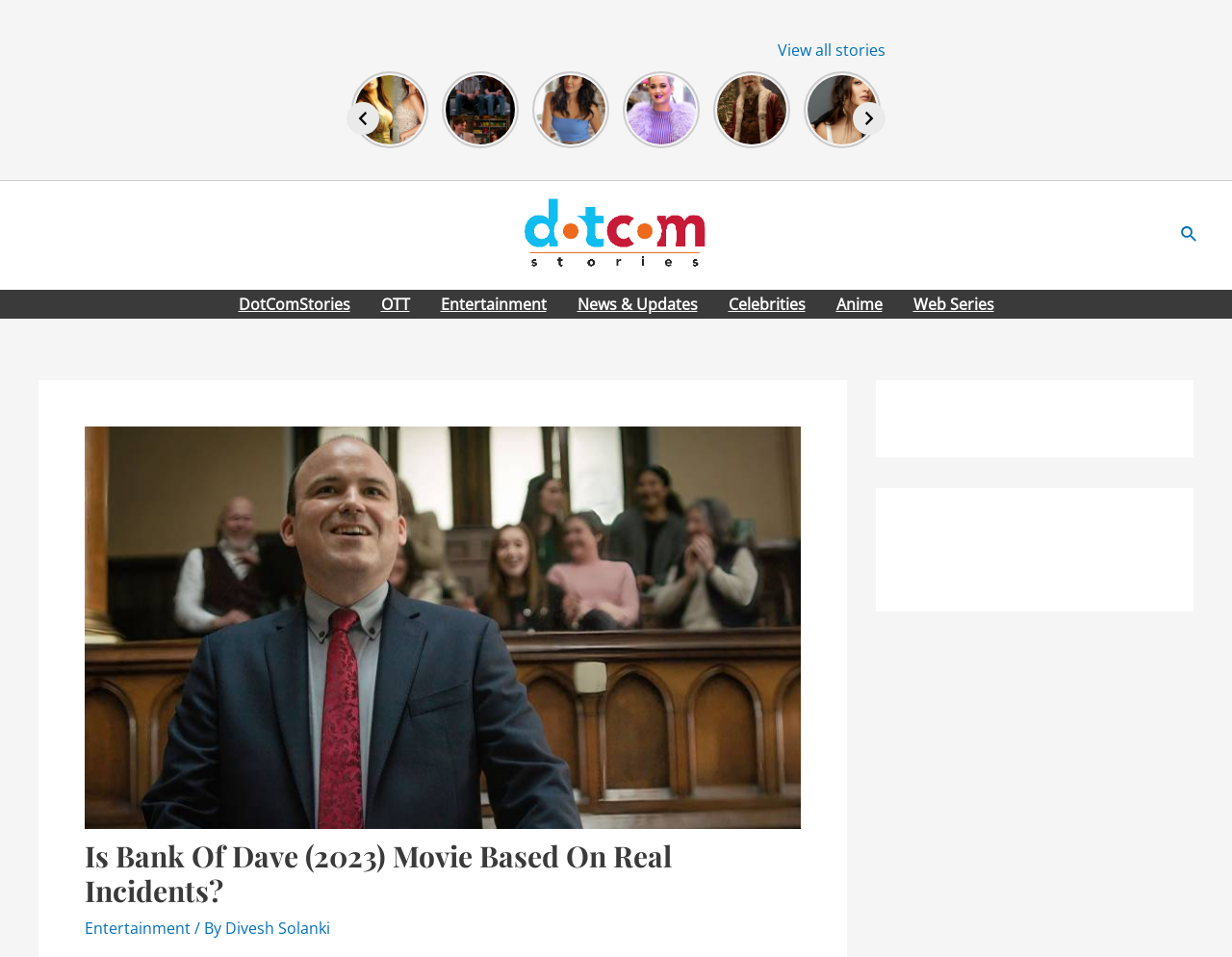Using the information in the image, give a comprehensive answer to the question: 
How many images are there in the section below the header?

I counted the number of images in the section below the header, which are associated with links to different articles, such as 'Palak Tiwari Is All Set To Dazzle Bollywood With Her Beauty', 'That 90s Show Cast – All Main Characters Are back Except One', and so on.